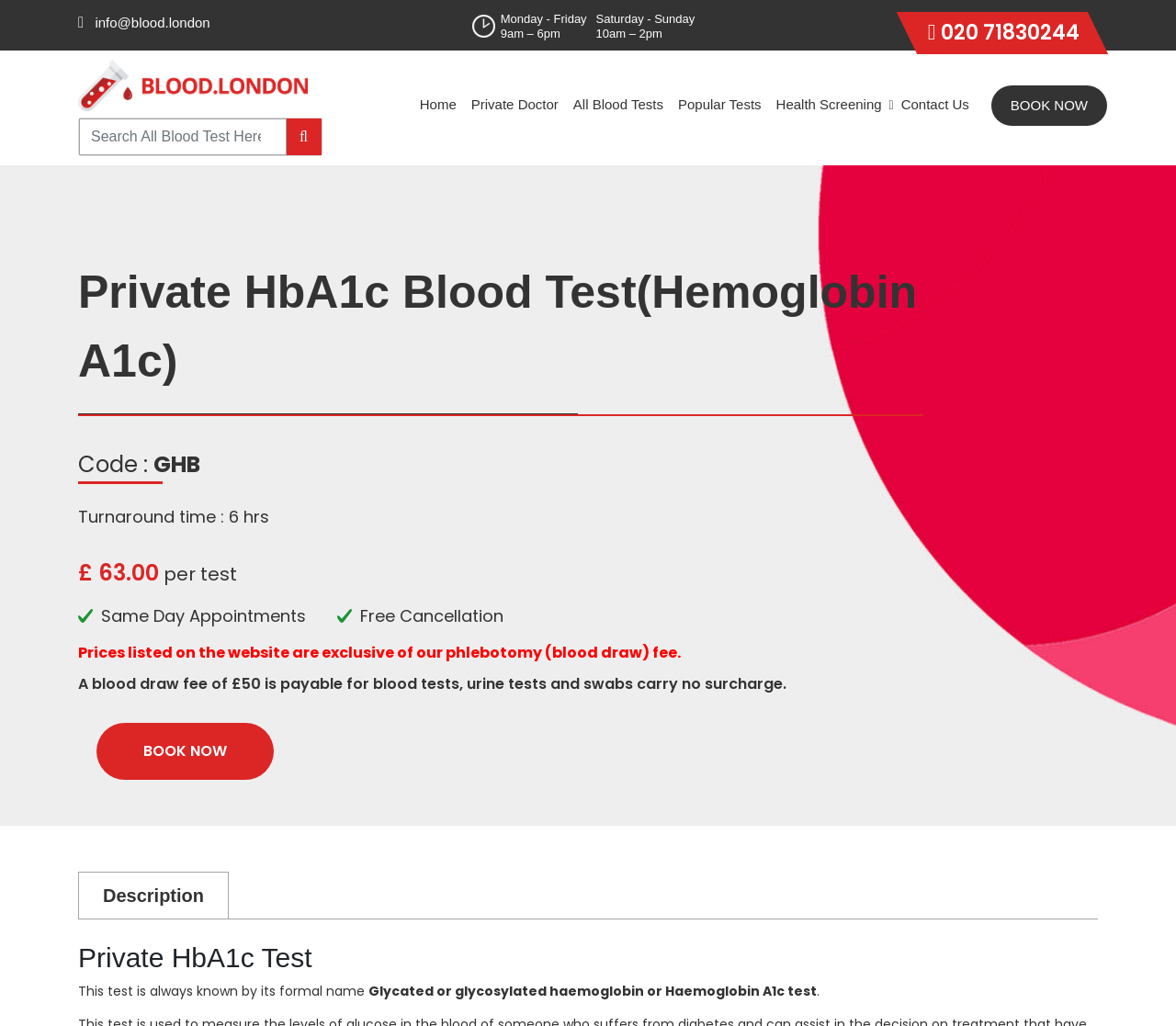Extract the bounding box of the UI element described as: "aria-label="Search"".

[0.243, 0.115, 0.273, 0.151]